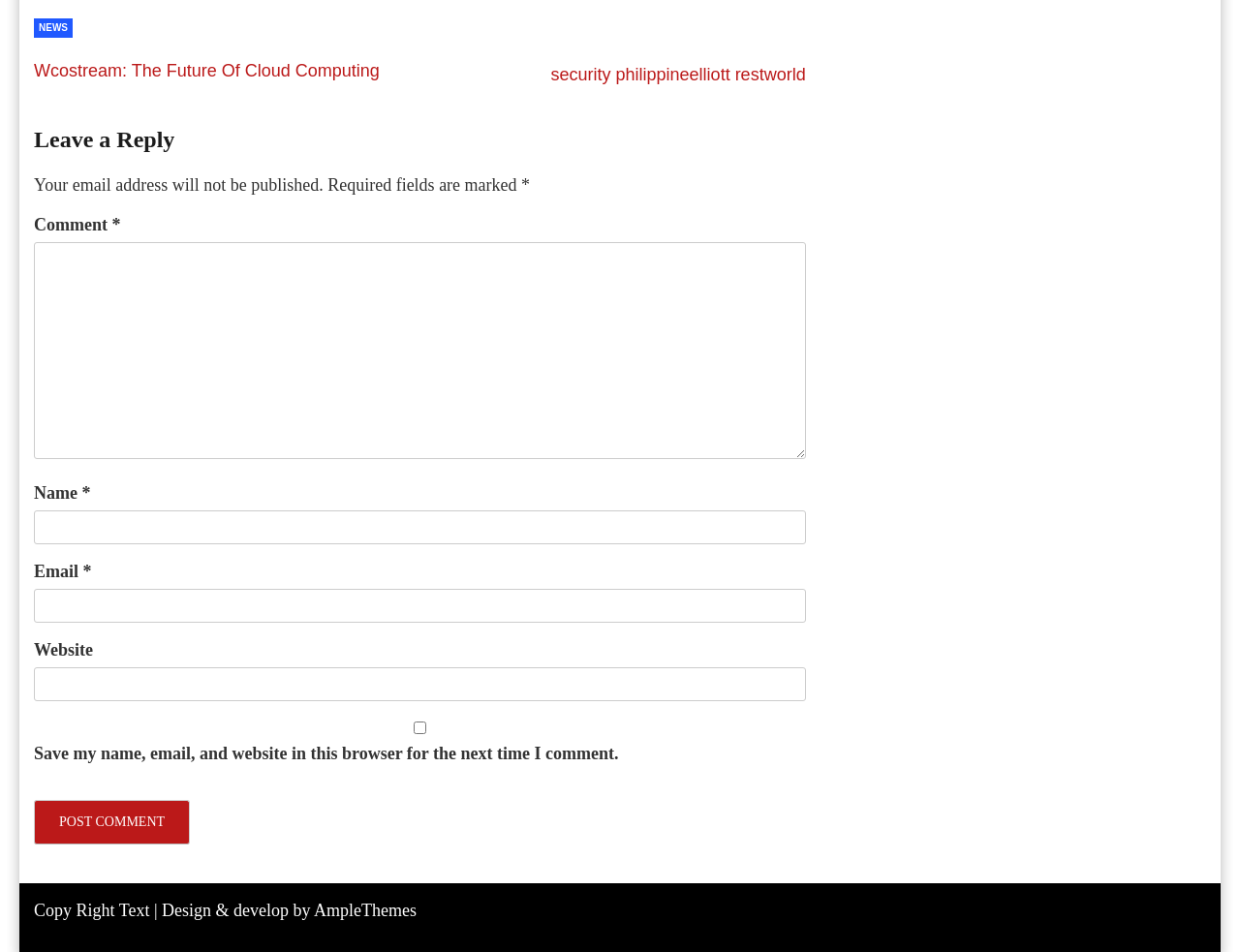What is required to be filled in the comment form? Based on the screenshot, please respond with a single word or phrase.

Name, email, and comment